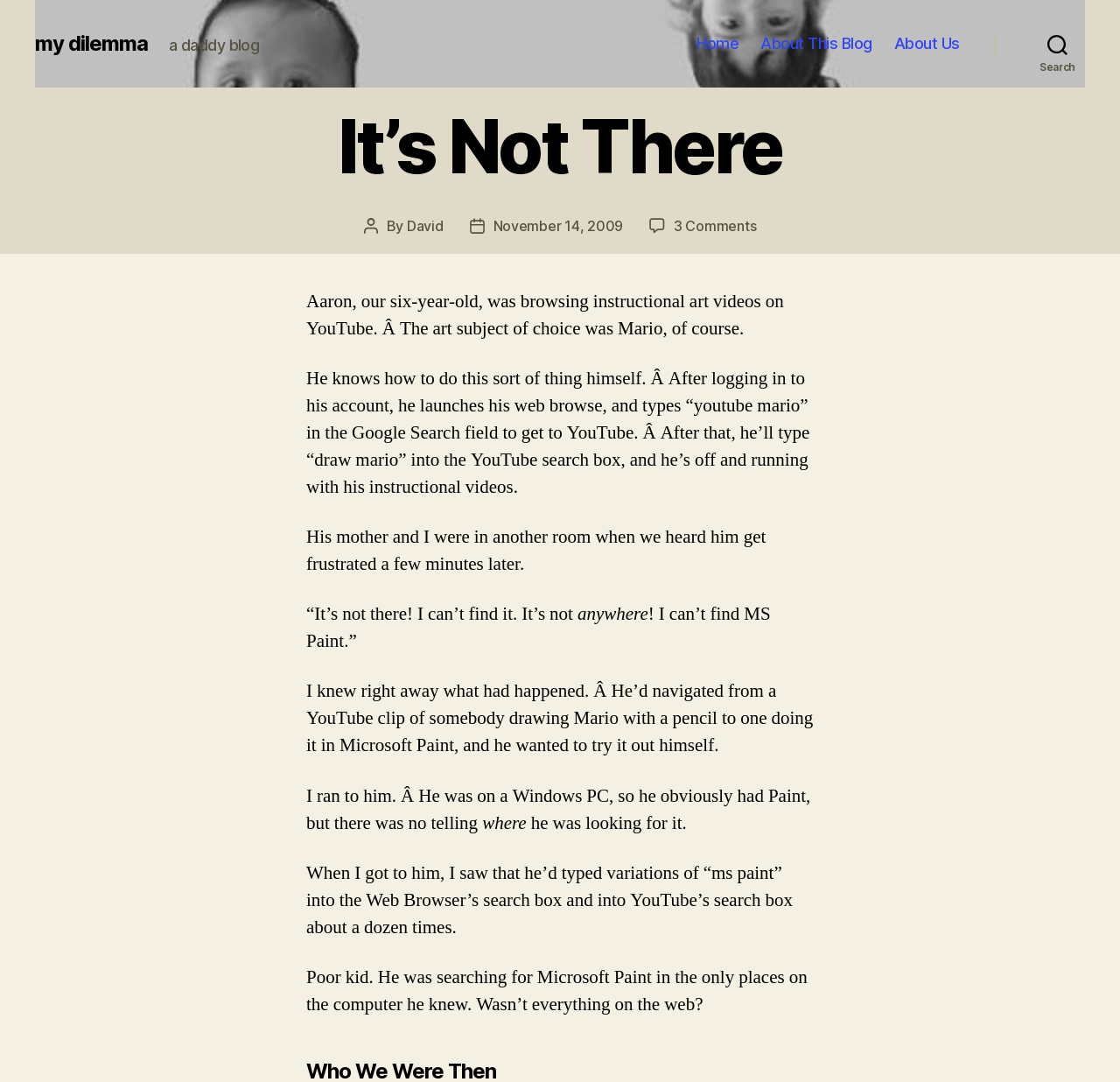Provide the bounding box coordinates for the UI element described in this sentence: "Home". The coordinates should be four float values between 0 and 1, i.e., [left, top, right, bottom].

[0.622, 0.032, 0.66, 0.049]